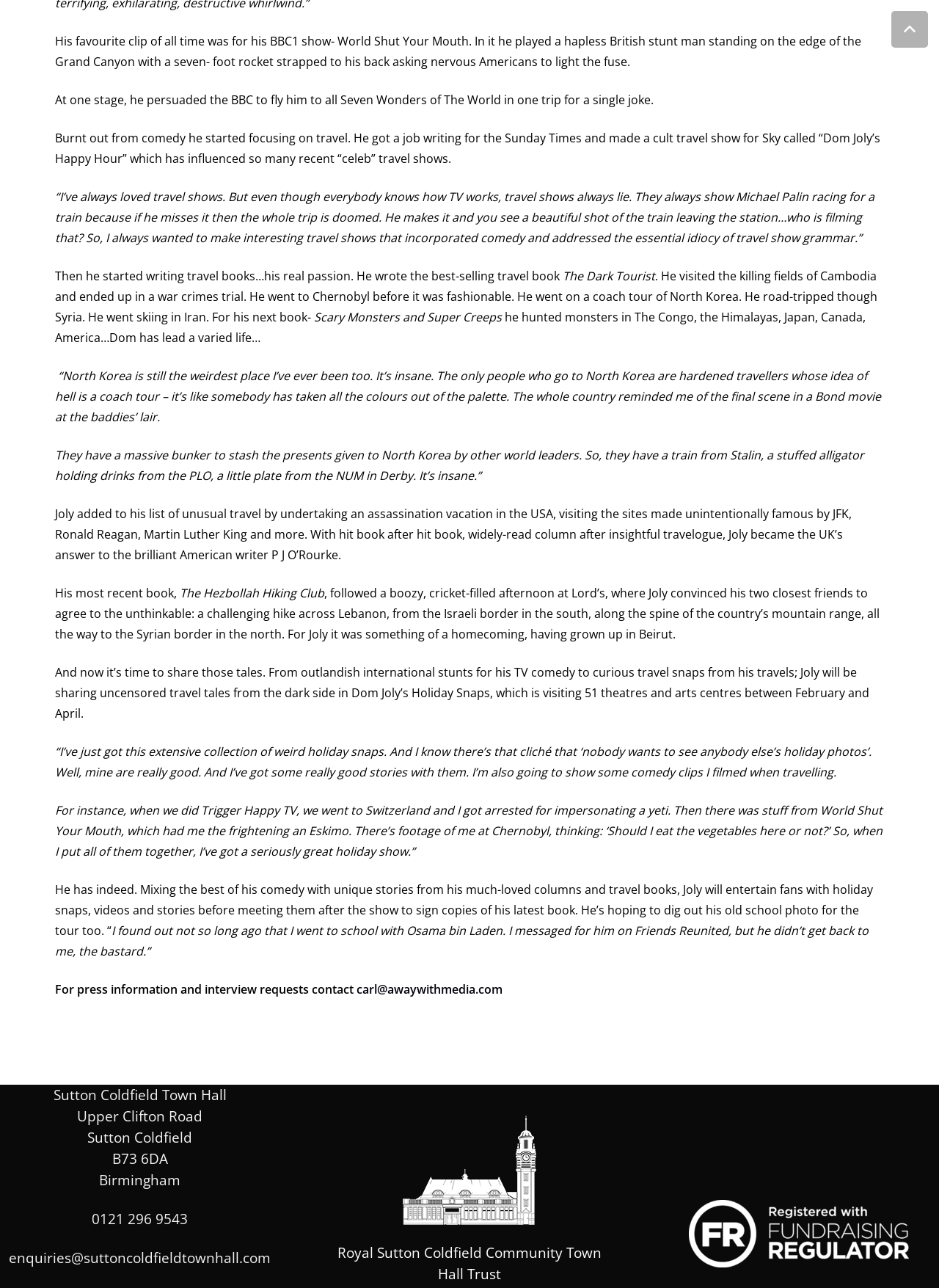Give a one-word or short-phrase answer to the following question: 
What is Dom Joly's profession?

Comedian and travel writer